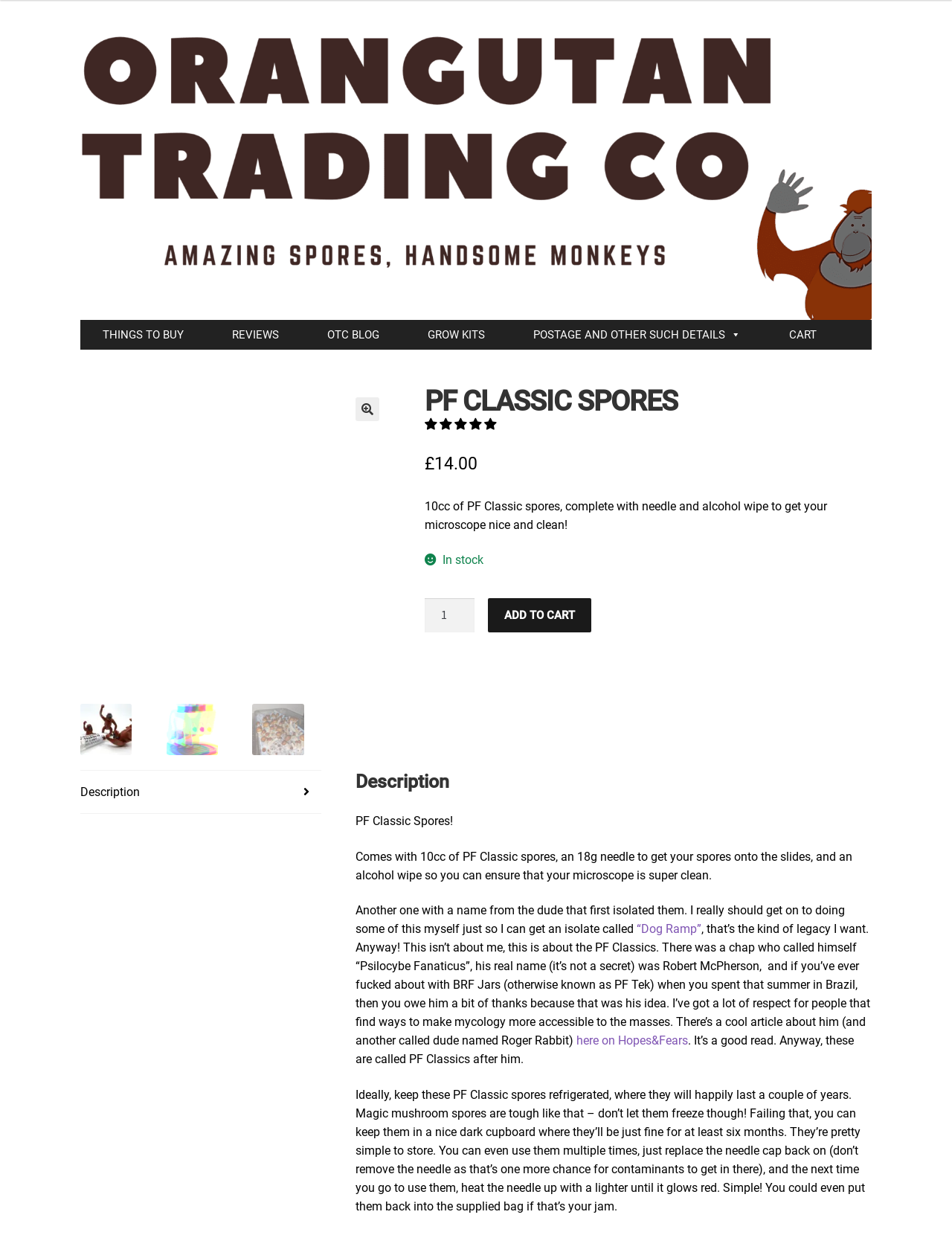Extract the primary heading text from the webpage.

PF CLASSIC SPORES